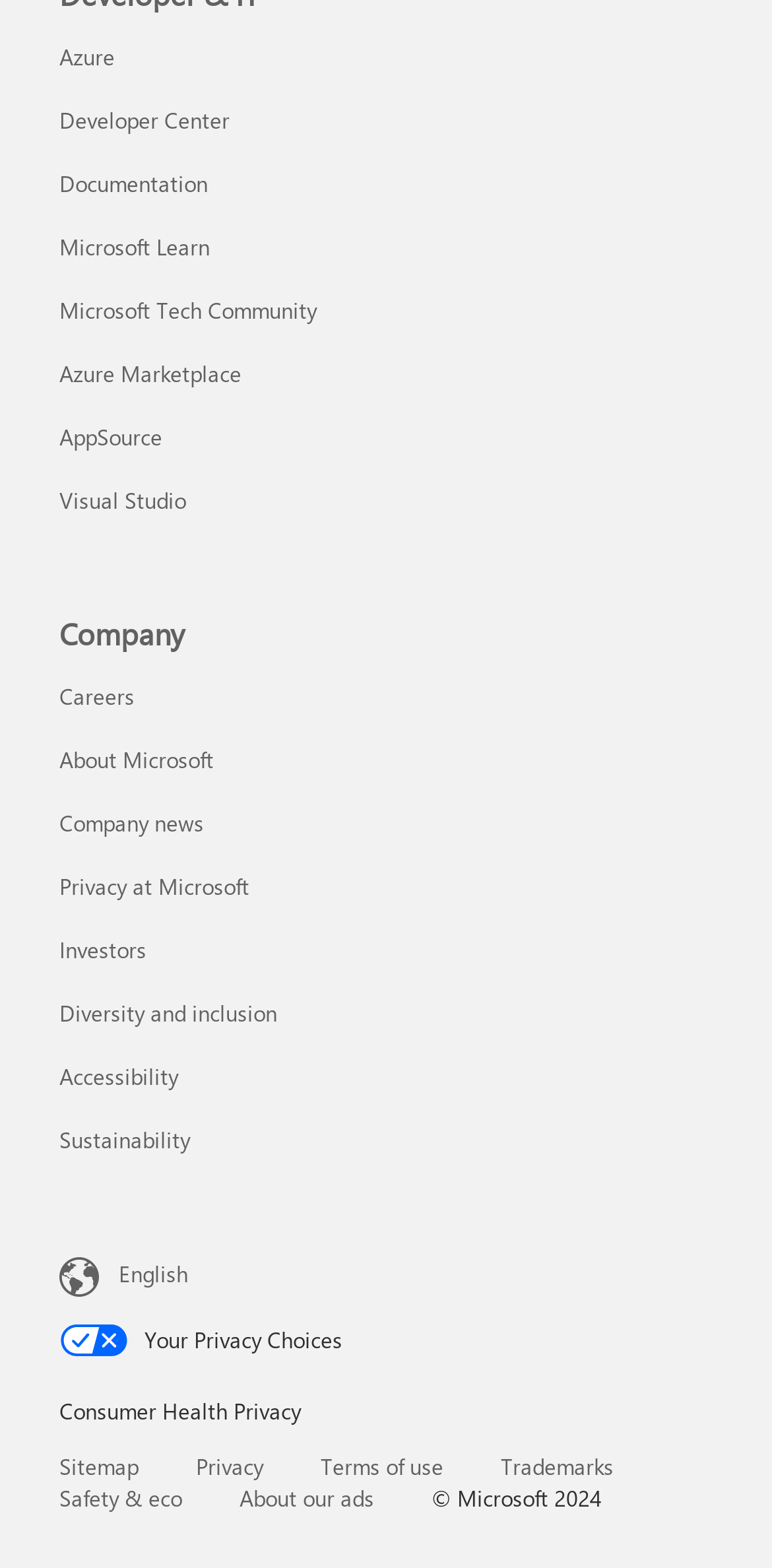Give a concise answer using one word or a phrase to the following question:
What is the copyright year of Microsoft?

2024